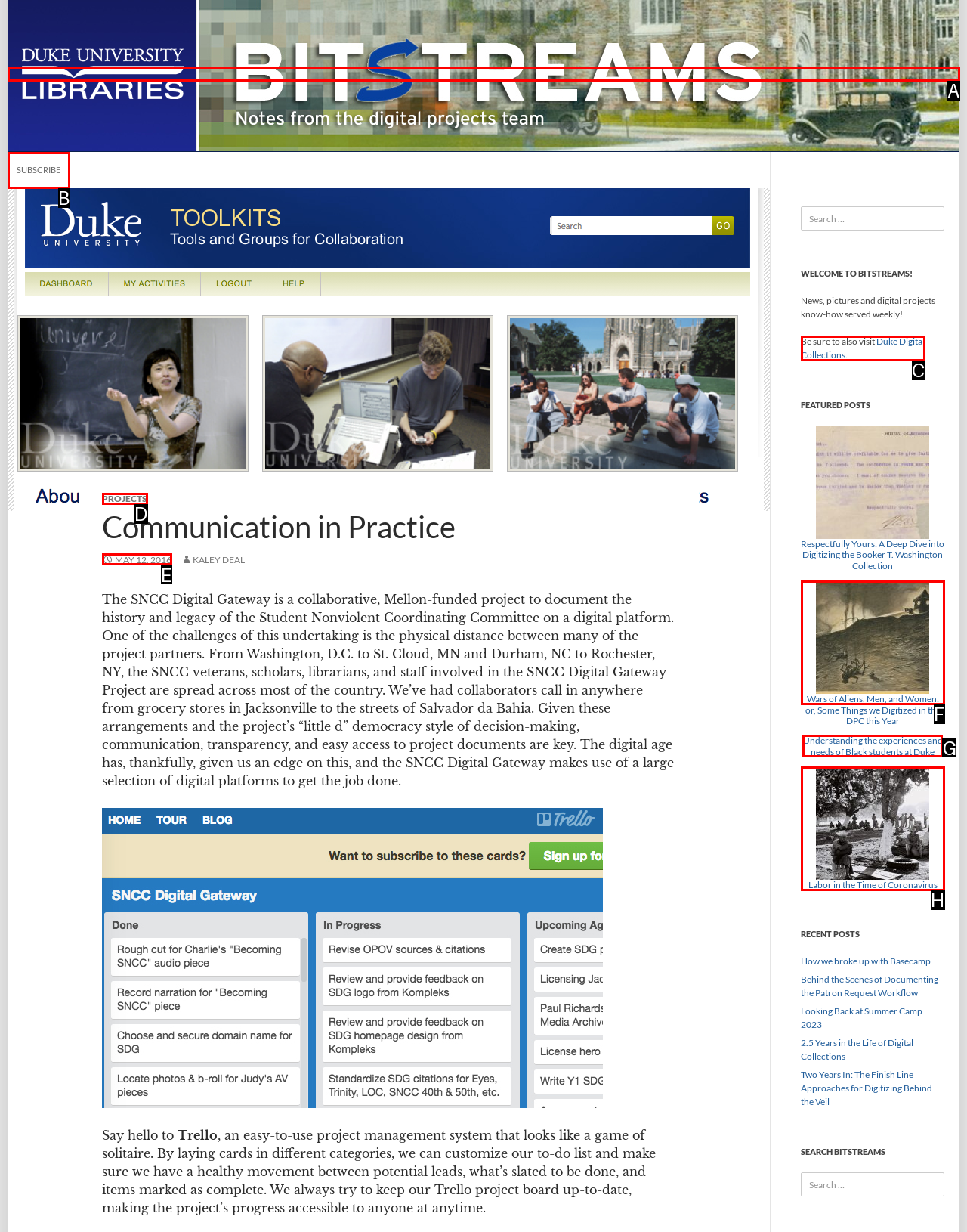Determine the UI element that matches the description: alt="Bitstreams: The Digital Collections Blog"
Answer with the letter from the given choices.

A